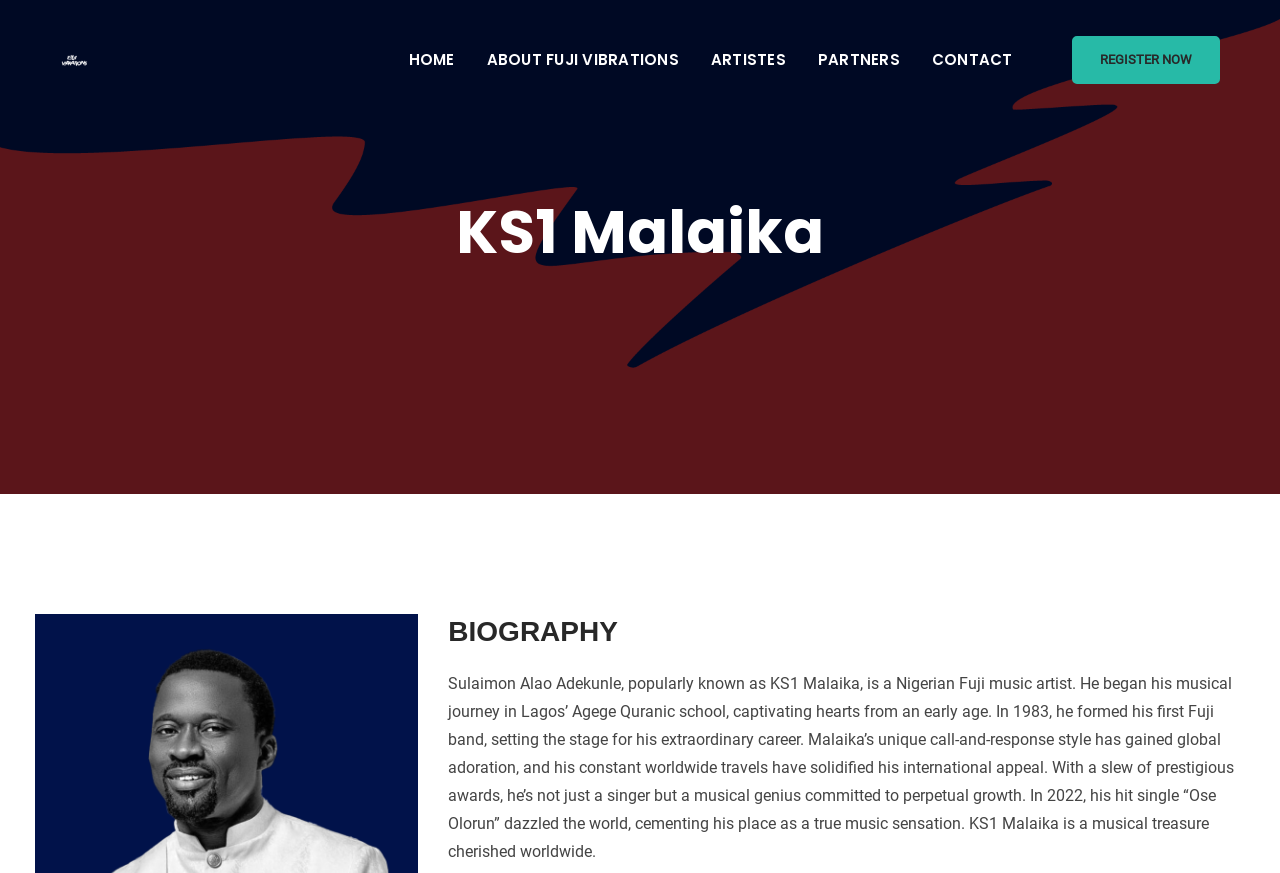Please provide a short answer using a single word or phrase for the question:
What is the name of KS1 Malaika's hit single released in 2022?

Ose Olorun